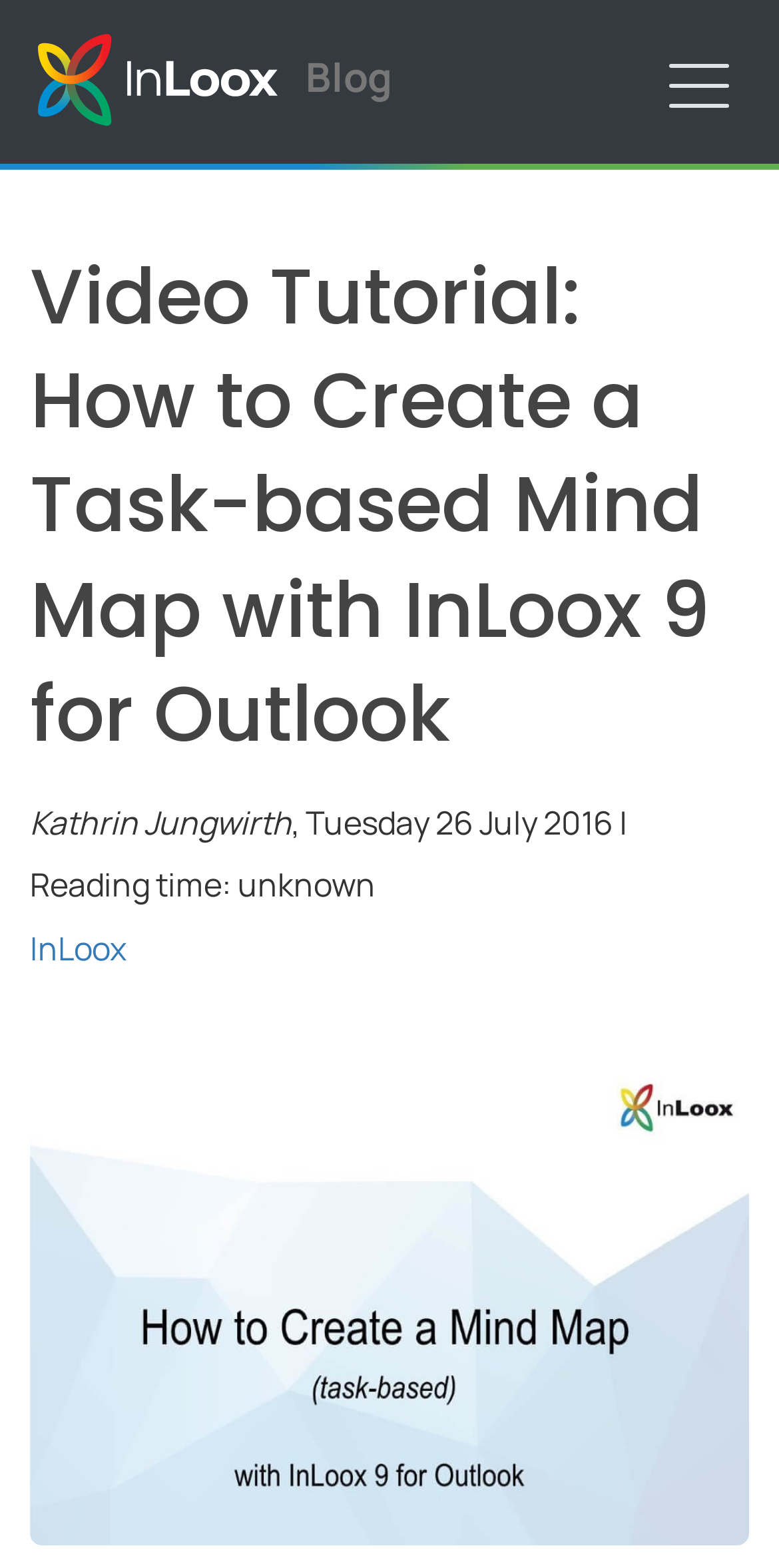What is the title of the video tutorial?
Please provide a detailed and comprehensive answer to the question.

I found the title of the video tutorial by looking at the link element that appears below the main heading, which says 'How to Create a Task-based Mind Map with InLoox 9 for Outlook'.